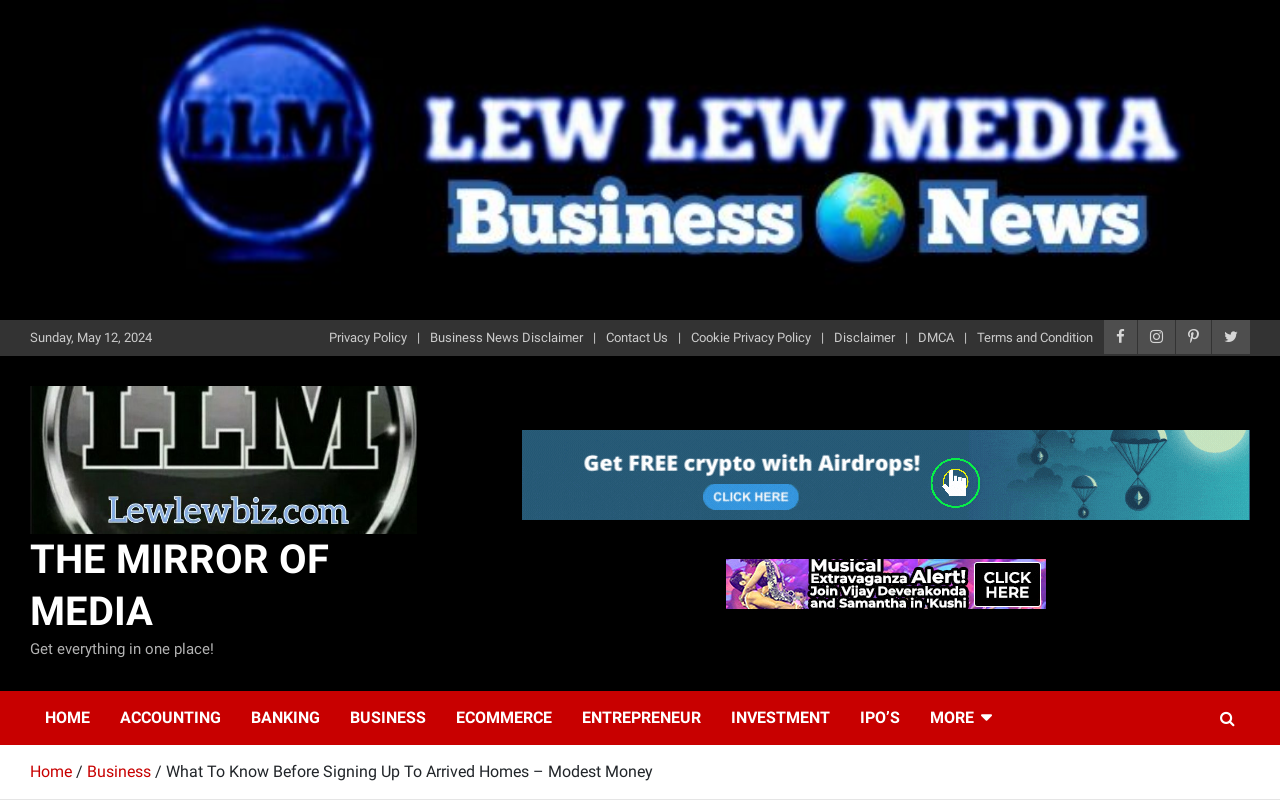Identify the bounding box coordinates for the region to click in order to carry out this instruction: "Click the 'Contact Us' link". Provide the coordinates using four float numbers between 0 and 1, formatted as [left, top, right, bottom].

[0.473, 0.409, 0.522, 0.434]